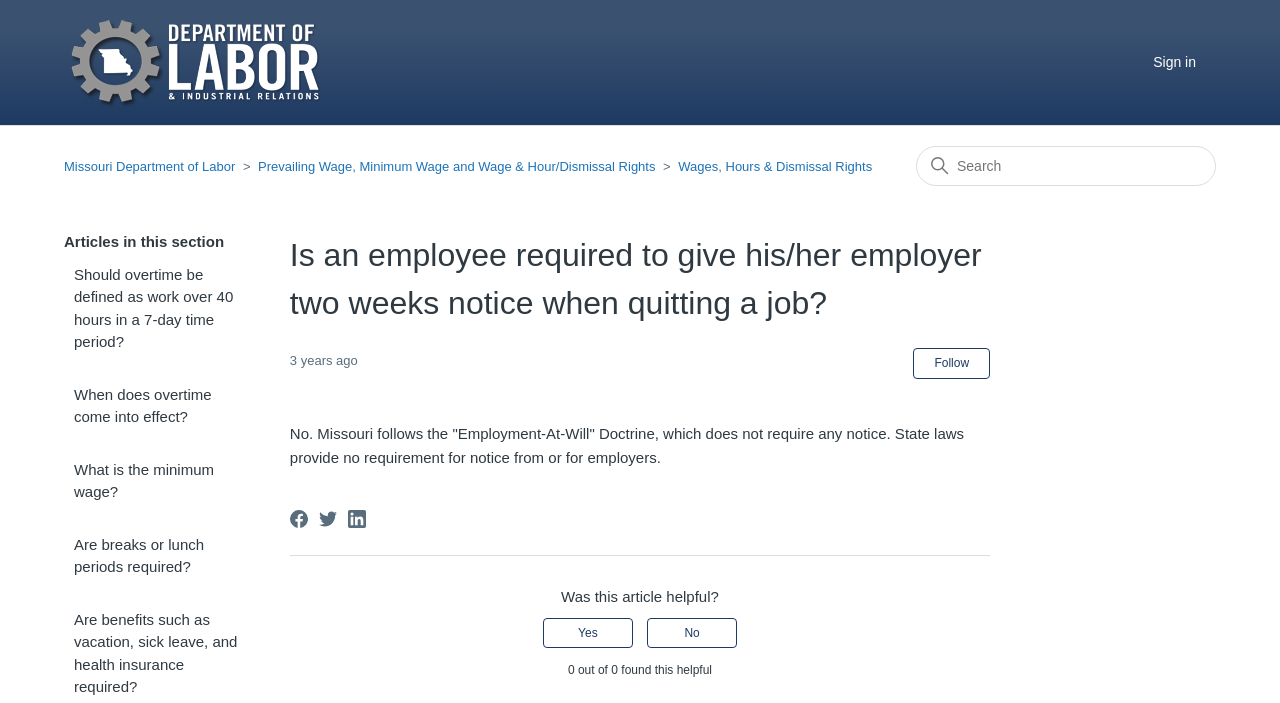Can you find the bounding box coordinates of the area I should click to execute the following instruction: "Search"?

[0.716, 0.208, 0.95, 0.265]